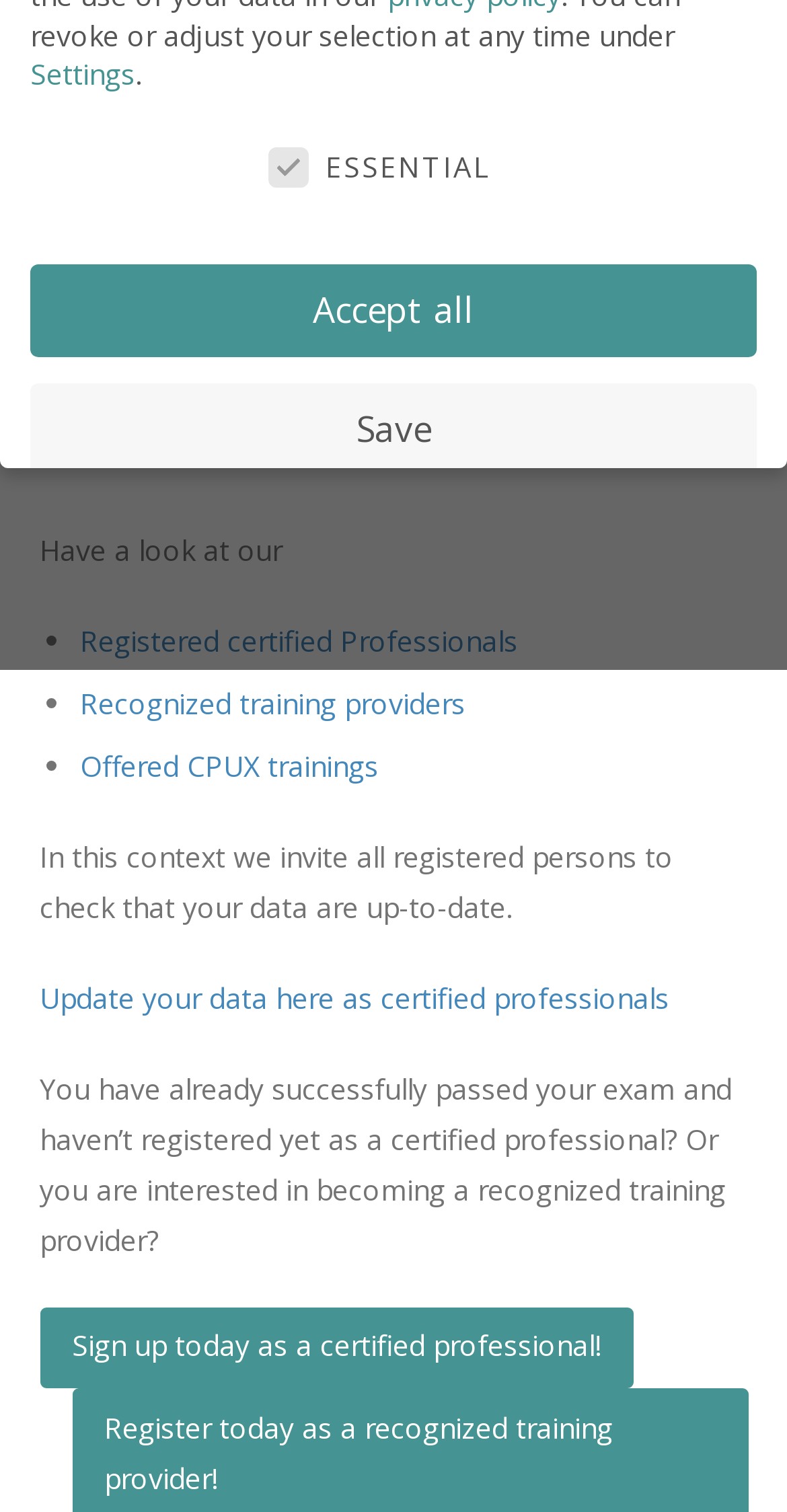Determine the bounding box coordinates in the format (top-left x, top-left y, bottom-right x, bottom-right y). Ensure all values are floating point numbers between 0 and 1. Identify the bounding box of the UI element described by: Individual Privacy Preferences

[0.038, 0.332, 0.962, 0.393]